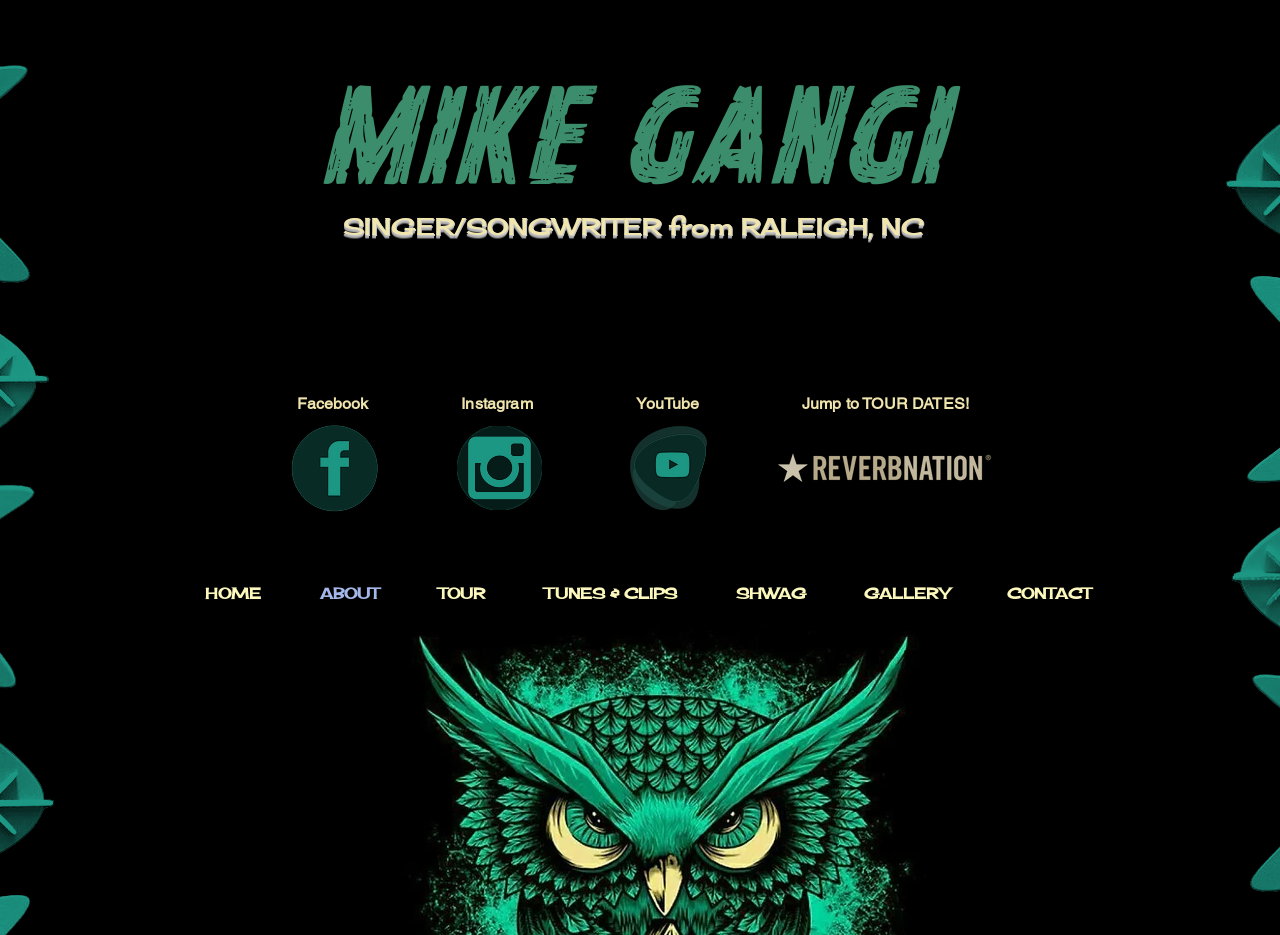How many navigation links are present on the webpage?
Based on the image content, provide your answer in one word or a short phrase.

7